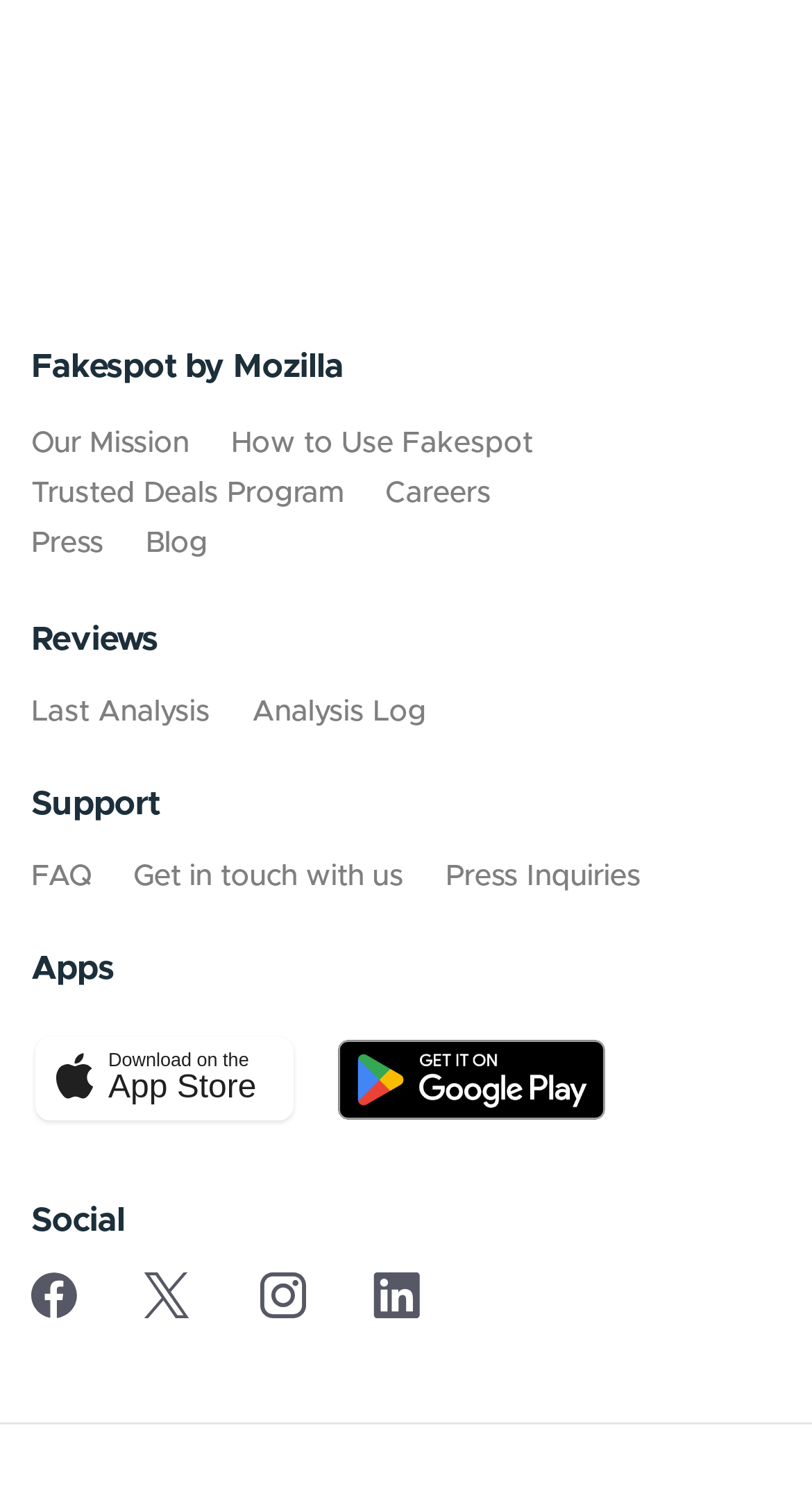Find the bounding box coordinates for the HTML element described as: "How to Use Fakespot". The coordinates should consist of four float values between 0 and 1, i.e., [left, top, right, bottom].

[0.285, 0.28, 0.656, 0.313]